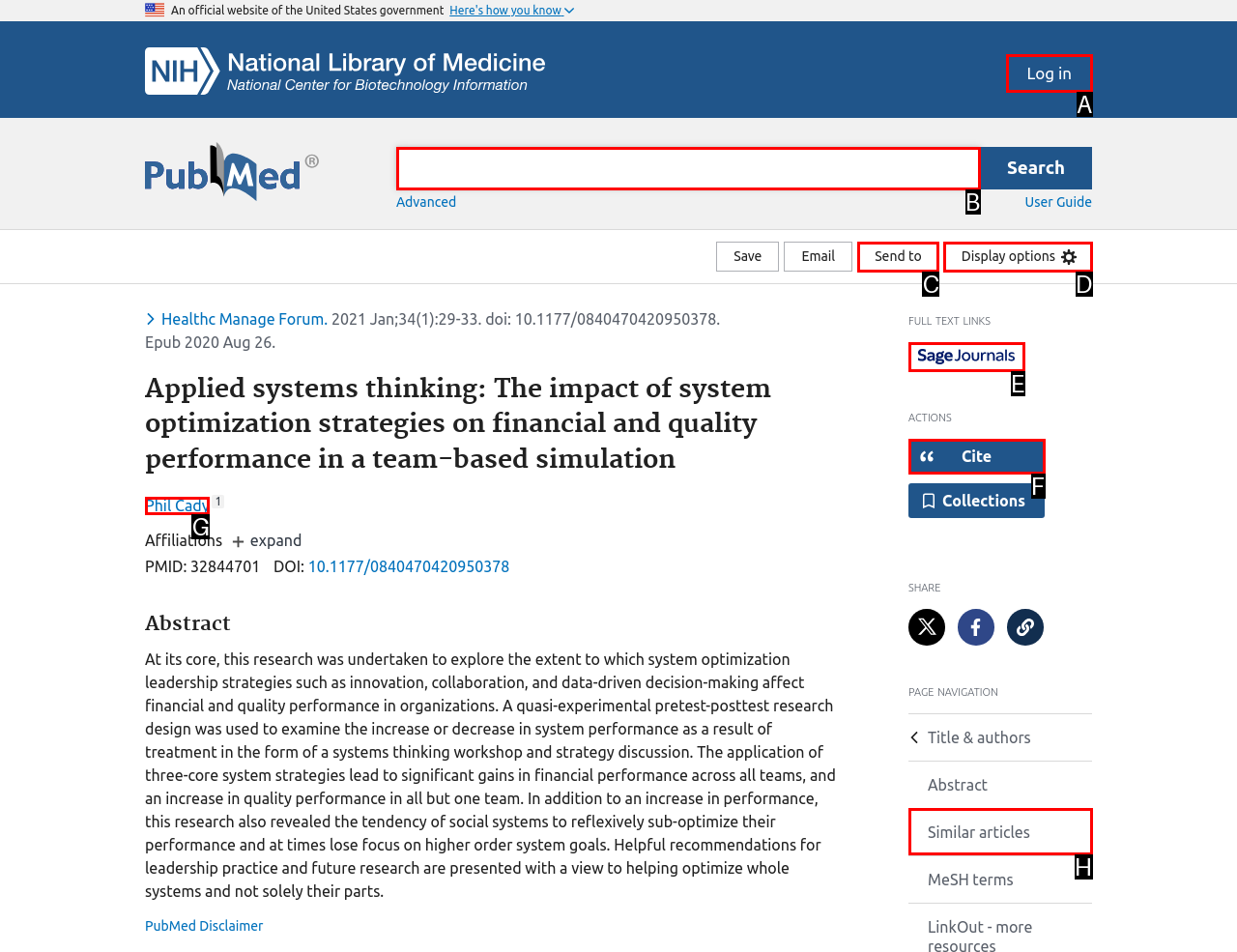Using the given description: Send to, identify the HTML element that corresponds best. Answer with the letter of the correct option from the available choices.

C